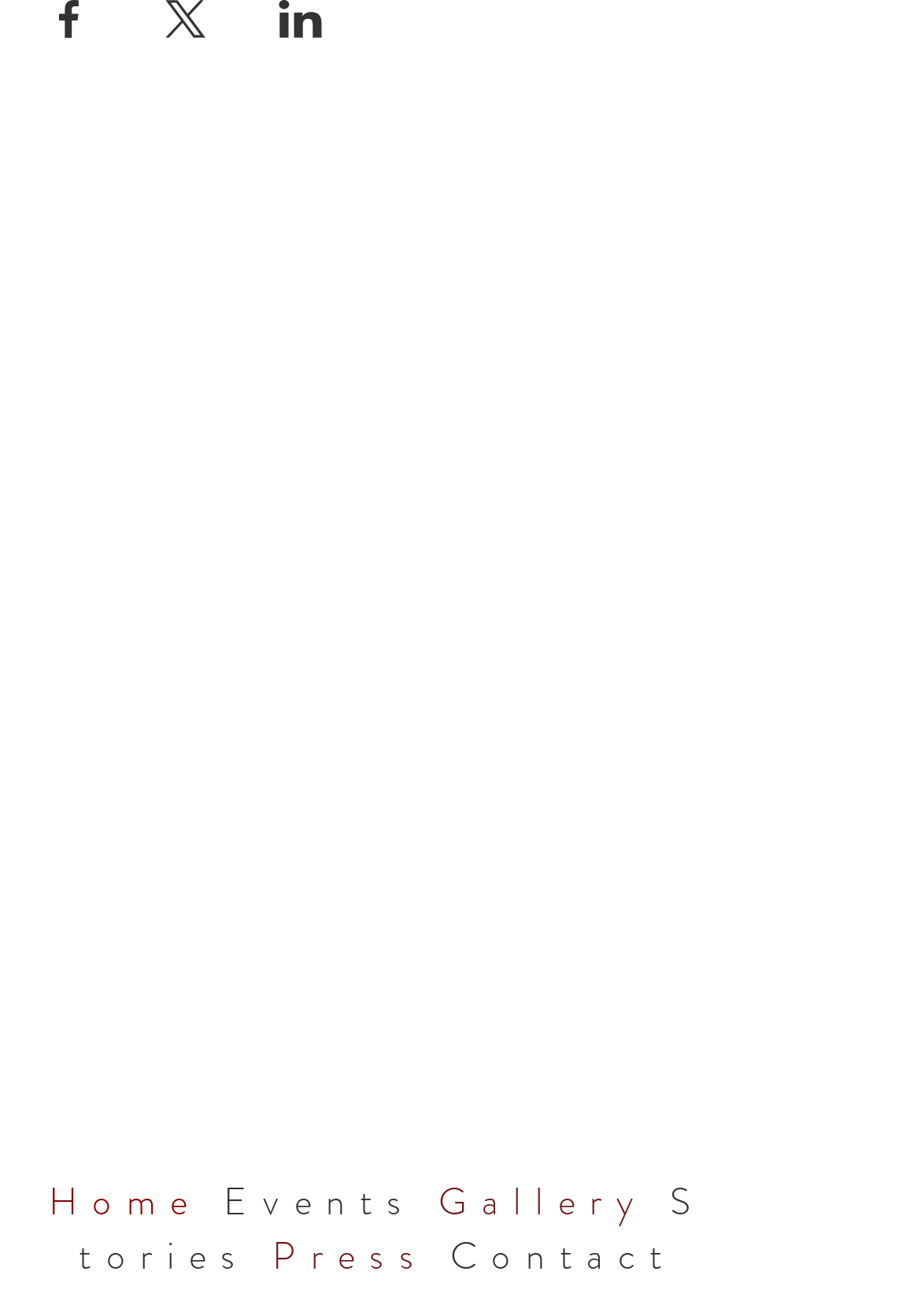What is the purpose of the newsletter subscription?
Examine the webpage screenshot and provide an in-depth answer to the question.

The purpose of the newsletter subscription is to stay connected and be a part of the narrative, as indicated by the heading 'Stay connected and be a part of the narrative' above the subscription form.